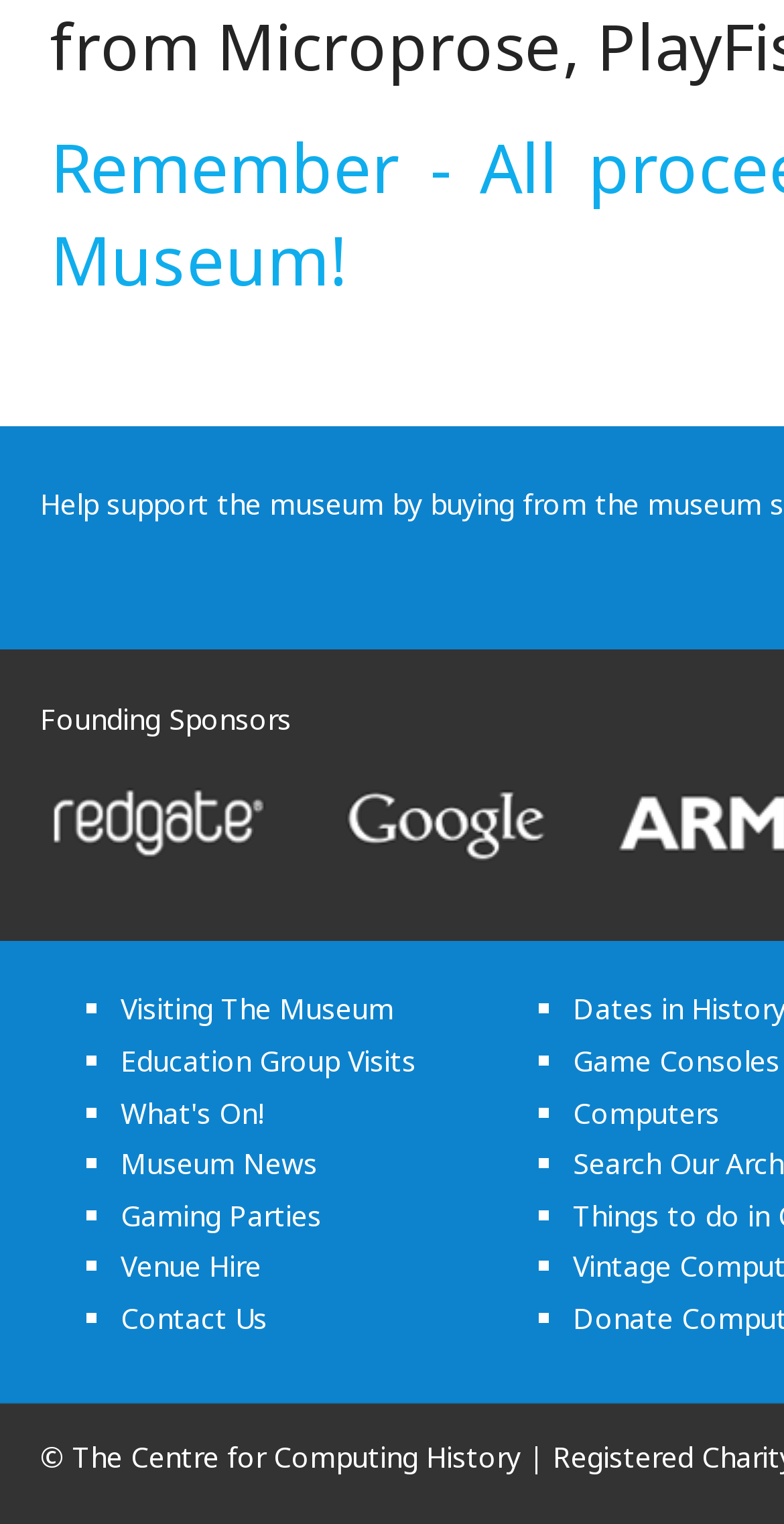What type of parties can be held at the museum?
Your answer should be a single word or phrase derived from the screenshot.

Gaming parties